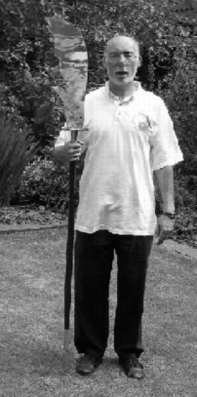Elaborate on all the key elements and details present in the image.

This image depicts a man standing outdoors, holding a large broadsword known as the Guan Dao or Da Dao. He is dressed in a white polo shirt and black pants, presenting a relaxed yet authoritative posture. The backdrop features greenery, suggesting a peaceful, natural environment. The significance of the Guan Dao is tied to General Guan, a legendary figure in Chinese history and martial arts, highlighting themes of strength and tradition. This image aligns with cultural expressions found in the martial arts community and references the rich history associated with the Three Kingdoms period of China.